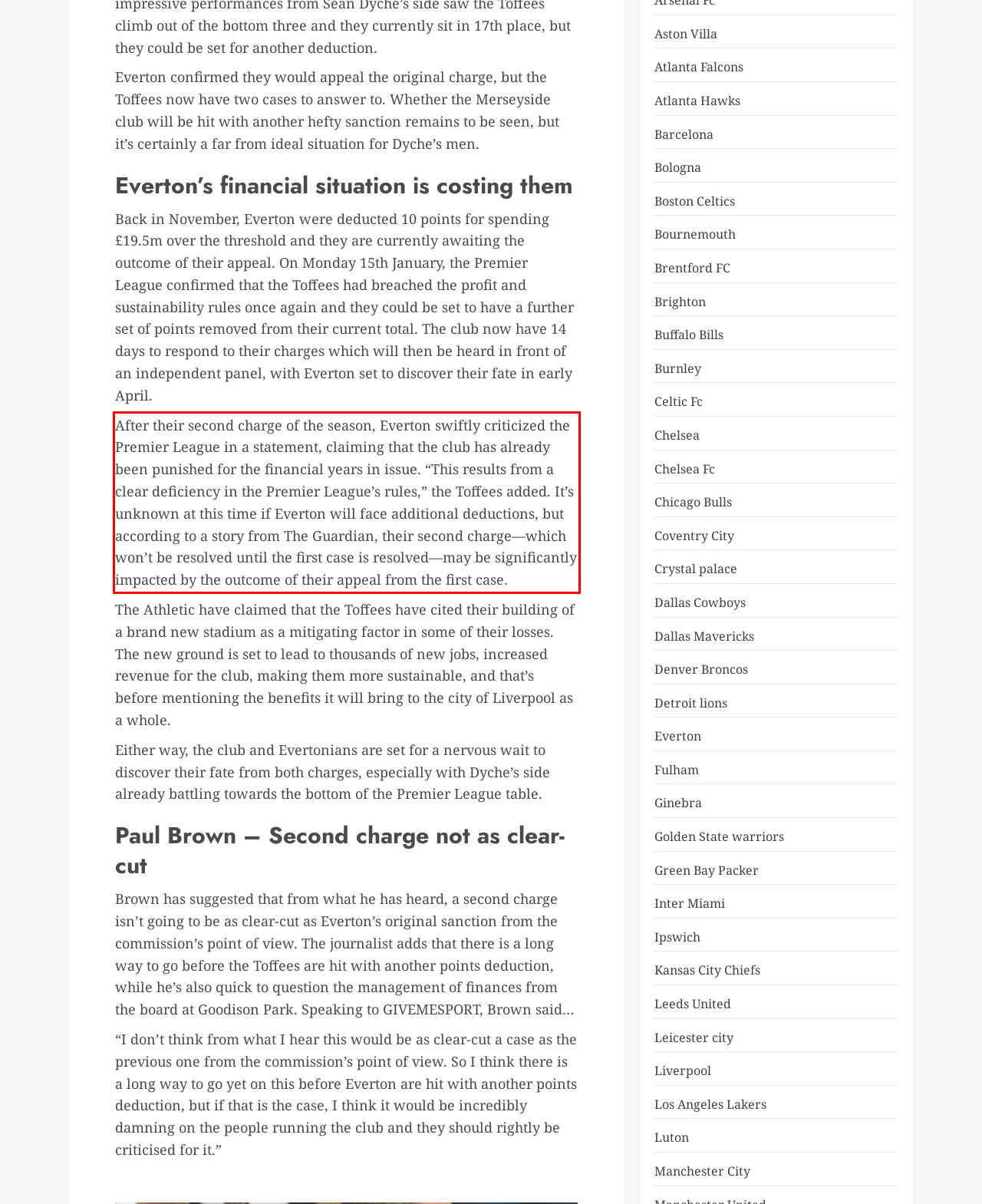Please perform OCR on the text within the red rectangle in the webpage screenshot and return the text content.

After their second charge of the season, Everton swiftly criticized the Premier League in a statement, claiming that the club has already been punished for the financial years in issue. “This results from a clear deficiency in the Premier League’s rules,” the Toffees added. It’s unknown at this time if Everton will face additional deductions, but according to a story from The Guardian, their second charge—which won’t be resolved until the first case is resolved—may be significantly impacted by the outcome of their appeal from the first case.